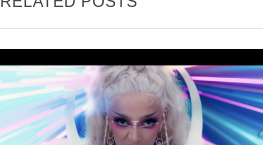What type of lights are used in the scene?
Please provide a full and detailed response to the question.

The caption describes the scene as having vibrant, neon-colored lights that enhance the dynamic energy of the scene, indicating that the lights used are neon-colored.